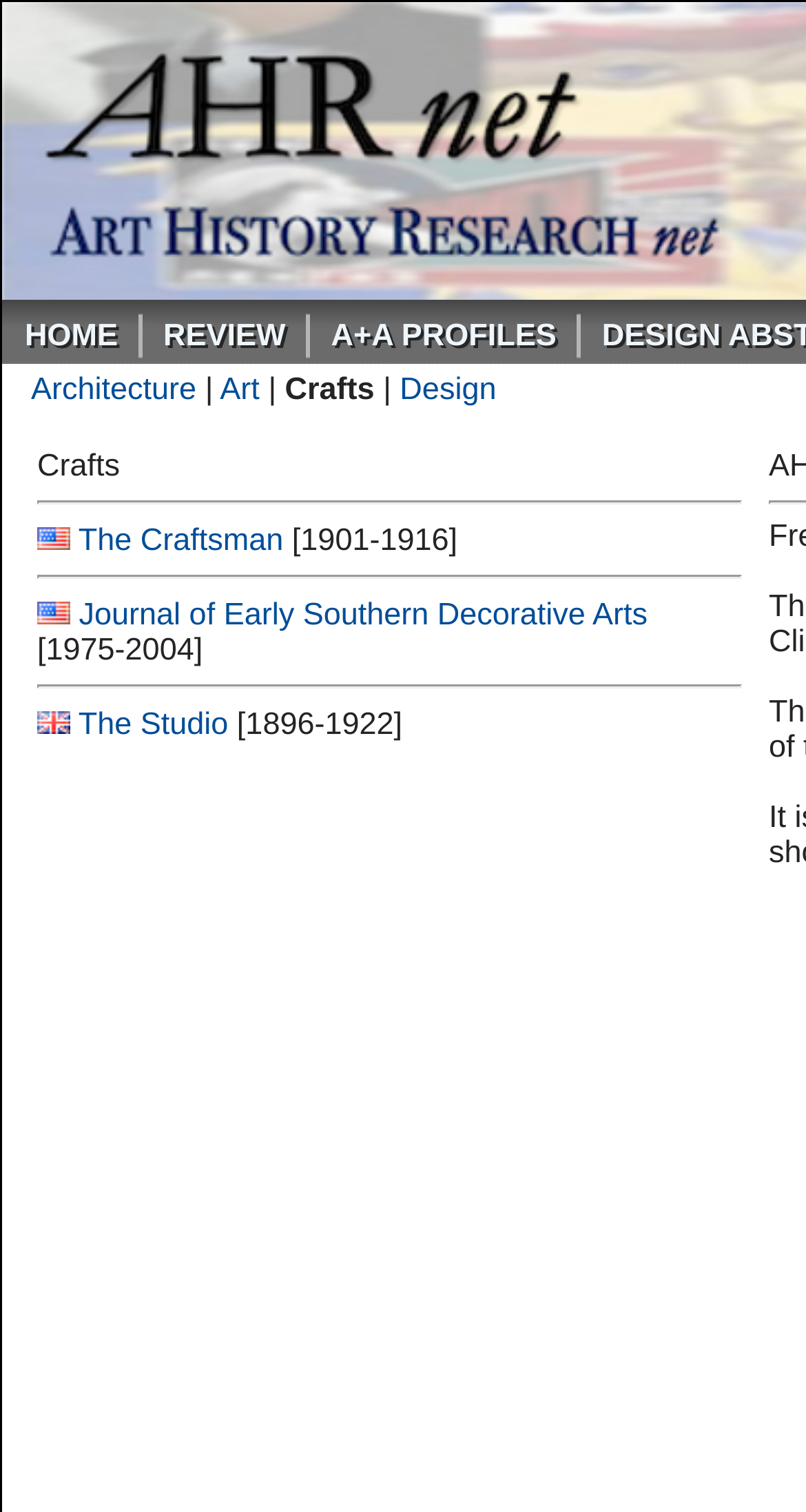Answer the question briefly using a single word or phrase: 
How many links are under 'CONTACT'?

4